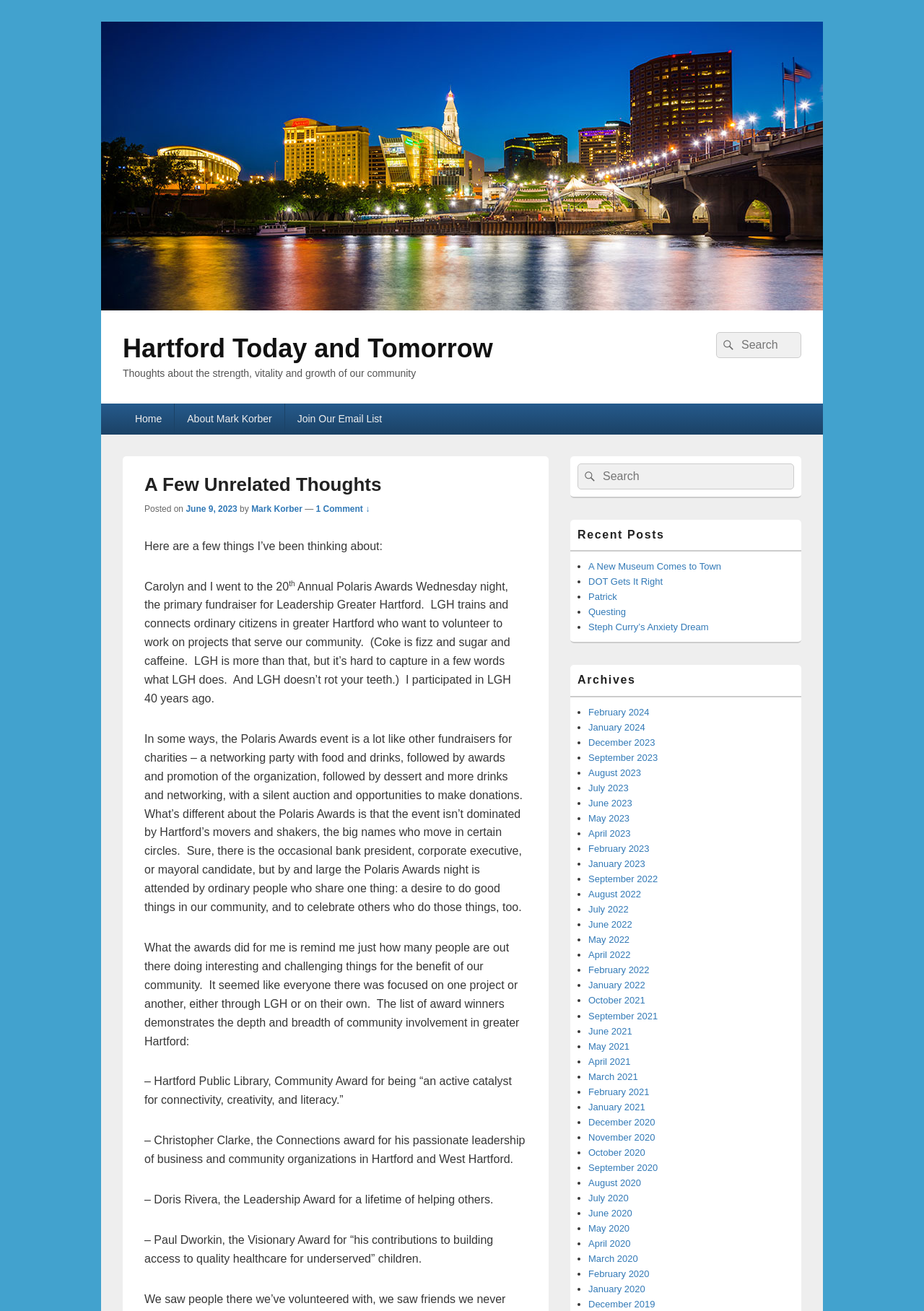What is the organization mentioned in the blog post?
Look at the image and provide a short answer using one word or a phrase.

Leadership Greater Hartford